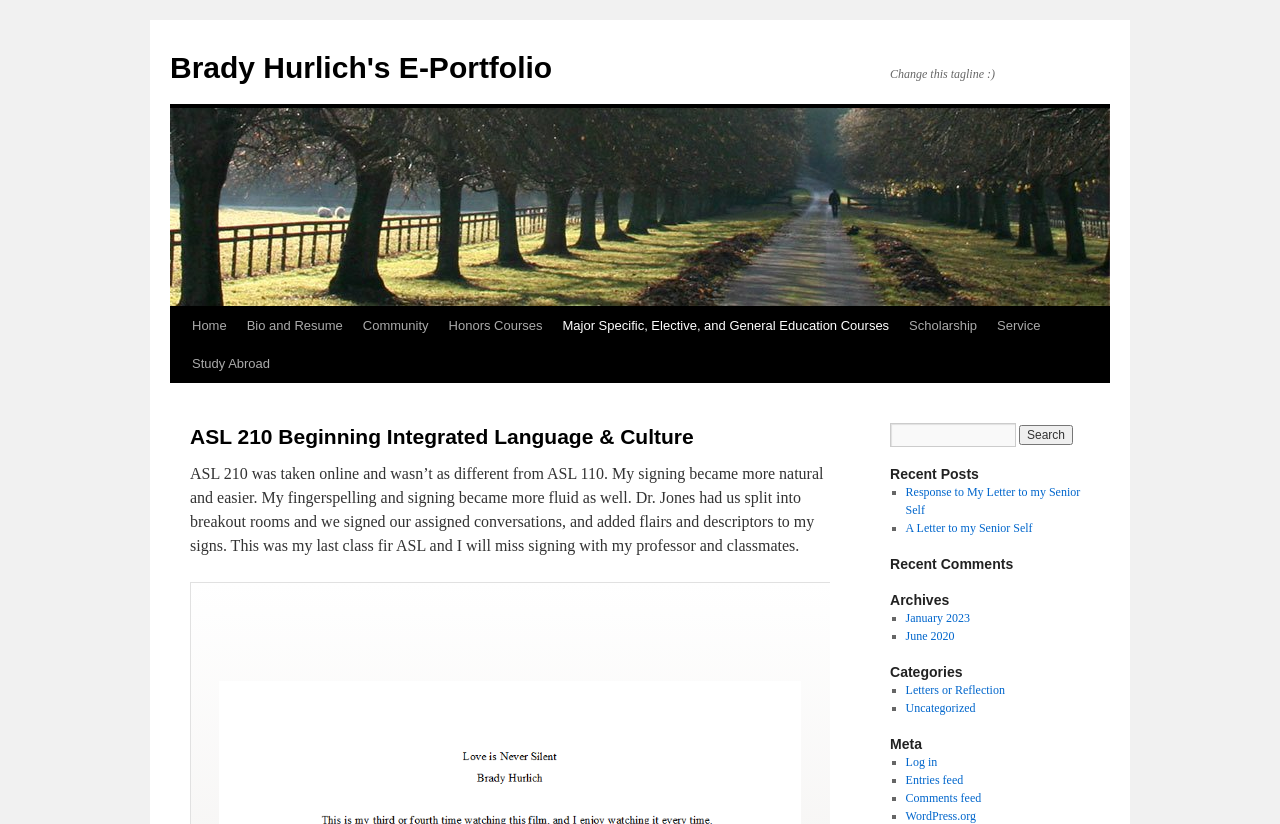Find the bounding box coordinates of the area that needs to be clicked in order to achieve the following instruction: "Search for something". The coordinates should be specified as four float numbers between 0 and 1, i.e., [left, top, right, bottom].

[0.695, 0.513, 0.794, 0.542]